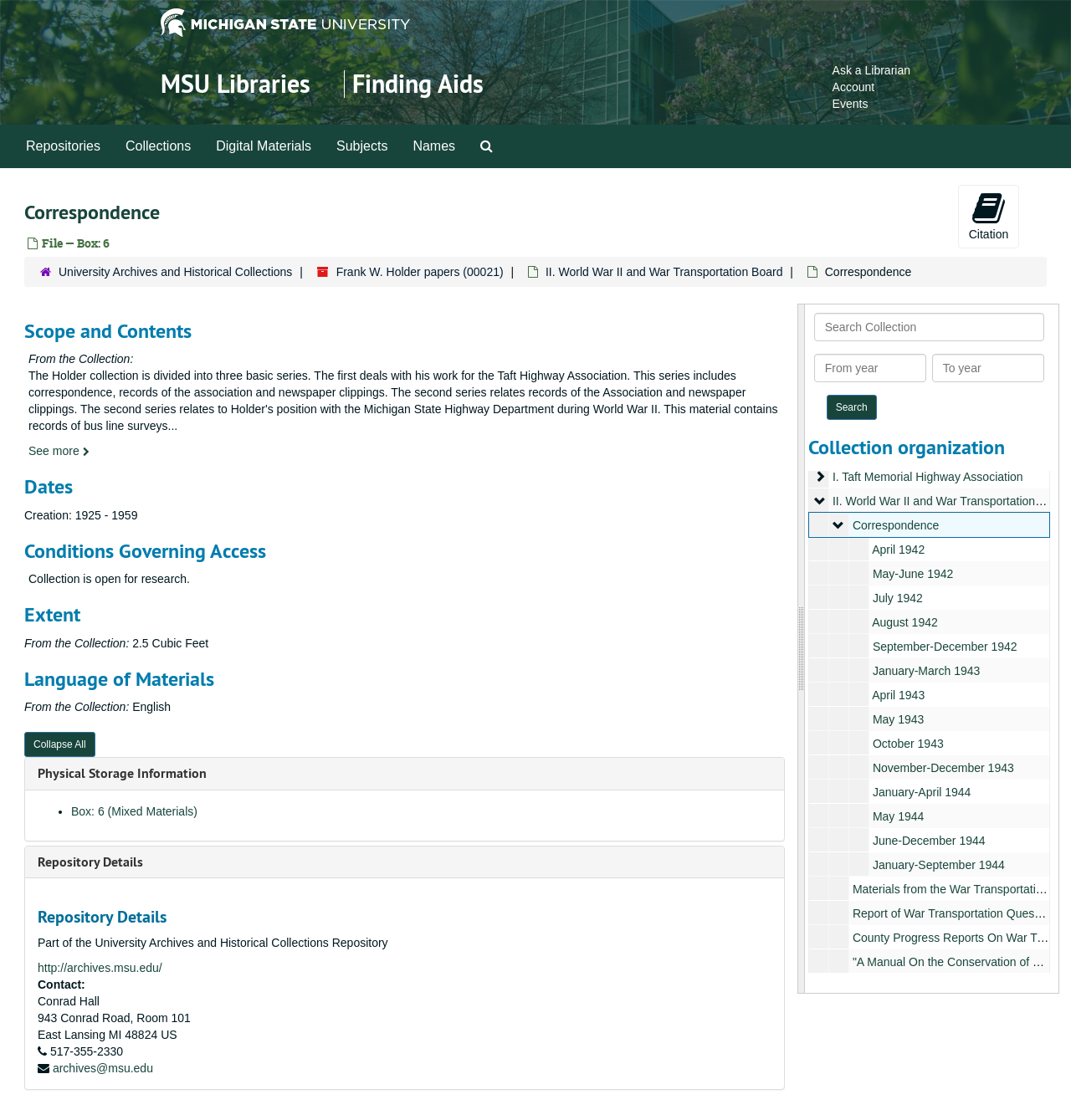Generate a comprehensive description of the webpage.

The webpage is about the "Correspondence" collection in the Archives and Manuscripts section of the MSU Libraries. At the top, there is a navigation bar with links to "Repositories", "Collections", "Digital Materials", "Subjects", "Names", and "Search The Archives". Below this, there is a heading "Correspondence" followed by a brief description "File — Box: 6".

On the left side, there is a hierarchical navigation menu with links to "University Archives and Historical Collections", "Frank W. Holder papers (00021)", and "II. World War II and War Transportation Board". Below this, there are several headings including "Scope and Contents", "Dates", "Conditions Governing Access", "Extent", "Language of Materials", and "Physical Storage Information". Each of these headings has corresponding text or links providing more information.

On the right side, there is a section with links to "Ask a Librarian", "Account", and "Events". Below this, there is a search box with options to search by date range and a button to search the collection.

Further down, there is a section with headings "Repository Details" and "Collection organization". The "Repository Details" section provides information about the University Archives and Historical Collections, including its location, contact information, and a link to its website. The "Collection organization" section has links to "Frank W. Holder papers" and its subheadings "I. Taft Memorial Highway Association", "II. World War II and War Transportation Board", and "Correspondence", each with its own set of links and buttons to expand or collapse the content.

At the bottom, there are links to specific dates within the "Correspondence" collection, including "April 1942", "May-June 1942", "July 1942", and "August 1942".